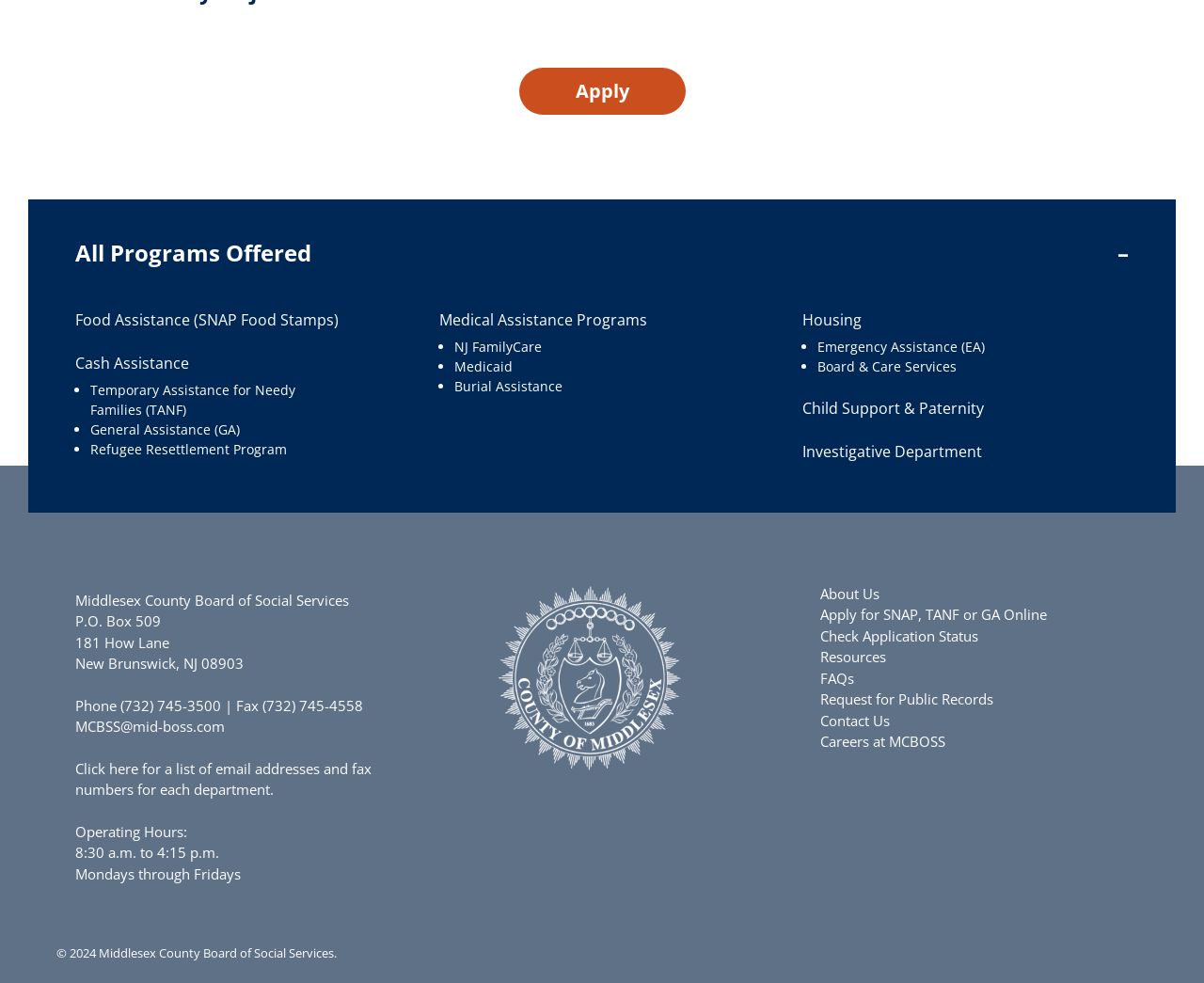Determine the bounding box coordinates of the clickable area required to perform the following instruction: "Click on 'kursus flutter'". The coordinates should be represented as four float numbers between 0 and 1: [left, top, right, bottom].

None